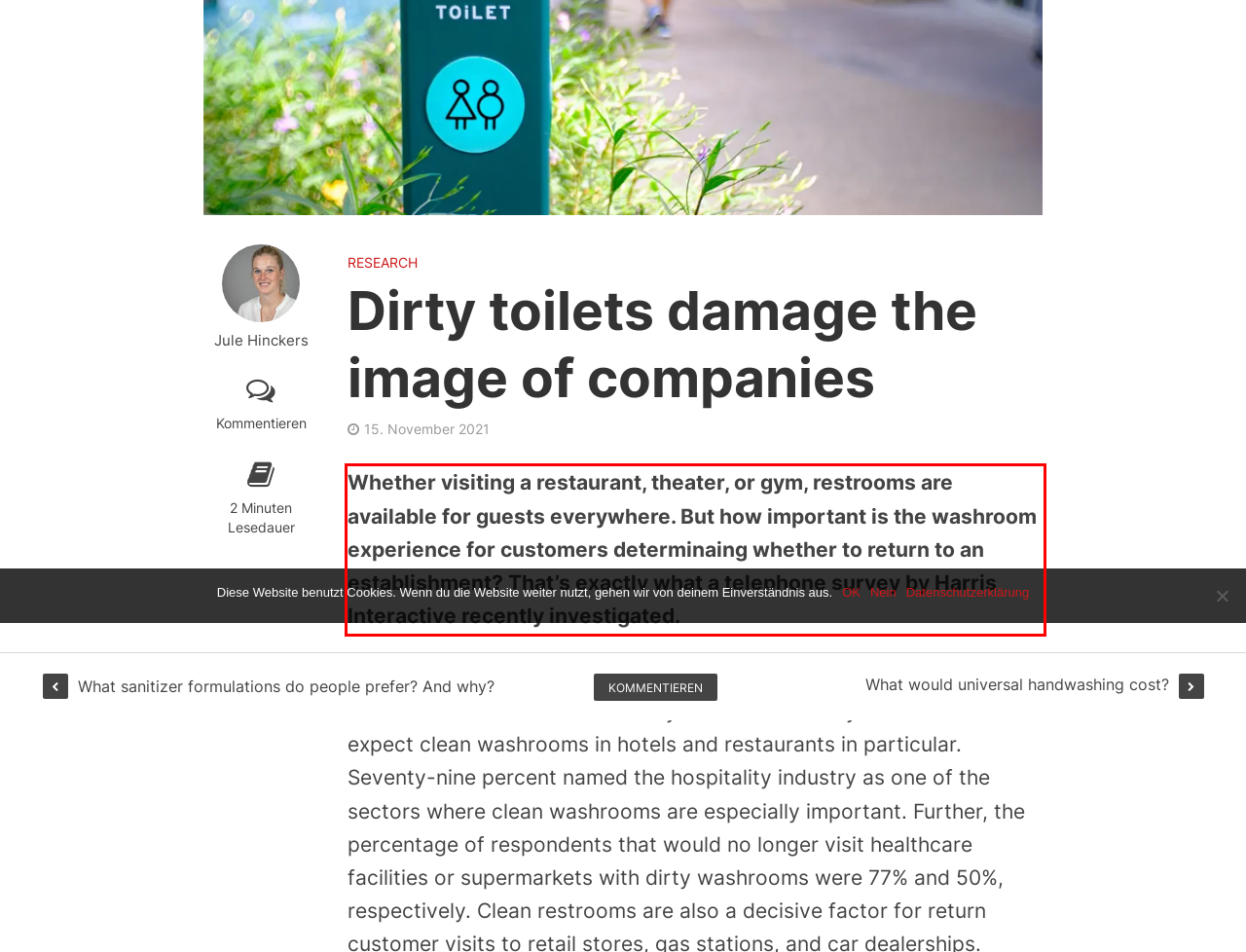Inspect the webpage screenshot that has a red bounding box and use OCR technology to read and display the text inside the red bounding box.

Whether visiting a restaurant, theater, or gym, restrooms are available for guests everywhere. But how important is the washroom experience for customers determinaing whether to return to an establishment? That’s exactly what a telephone survey by Harris Interactive recently investigated.